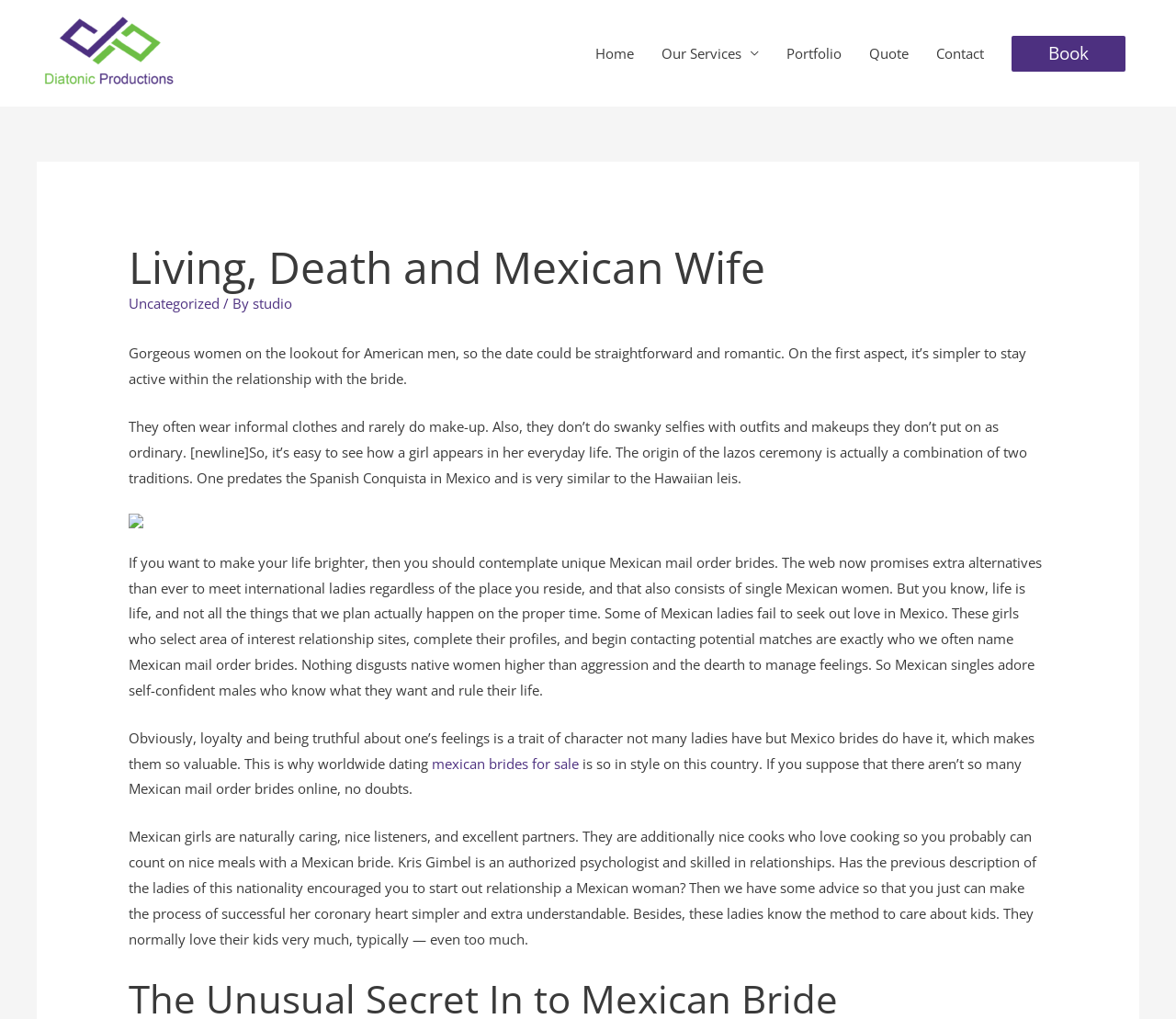Pinpoint the bounding box coordinates for the area that should be clicked to perform the following instruction: "Visit the DIY Home & Garden website".

None